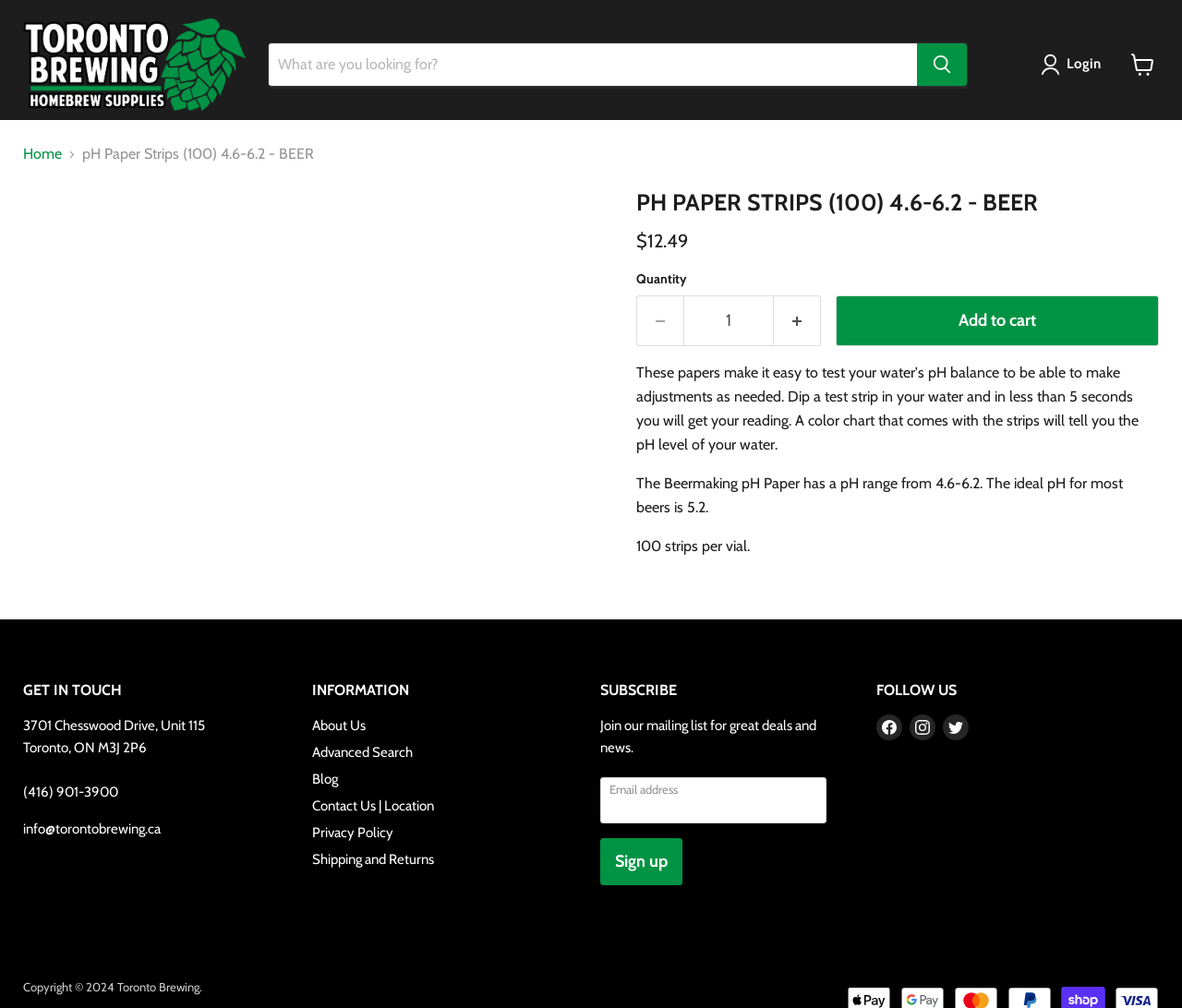Determine the bounding box coordinates for the area that should be clicked to carry out the following instruction: "View your cart".

[0.949, 0.044, 0.984, 0.084]